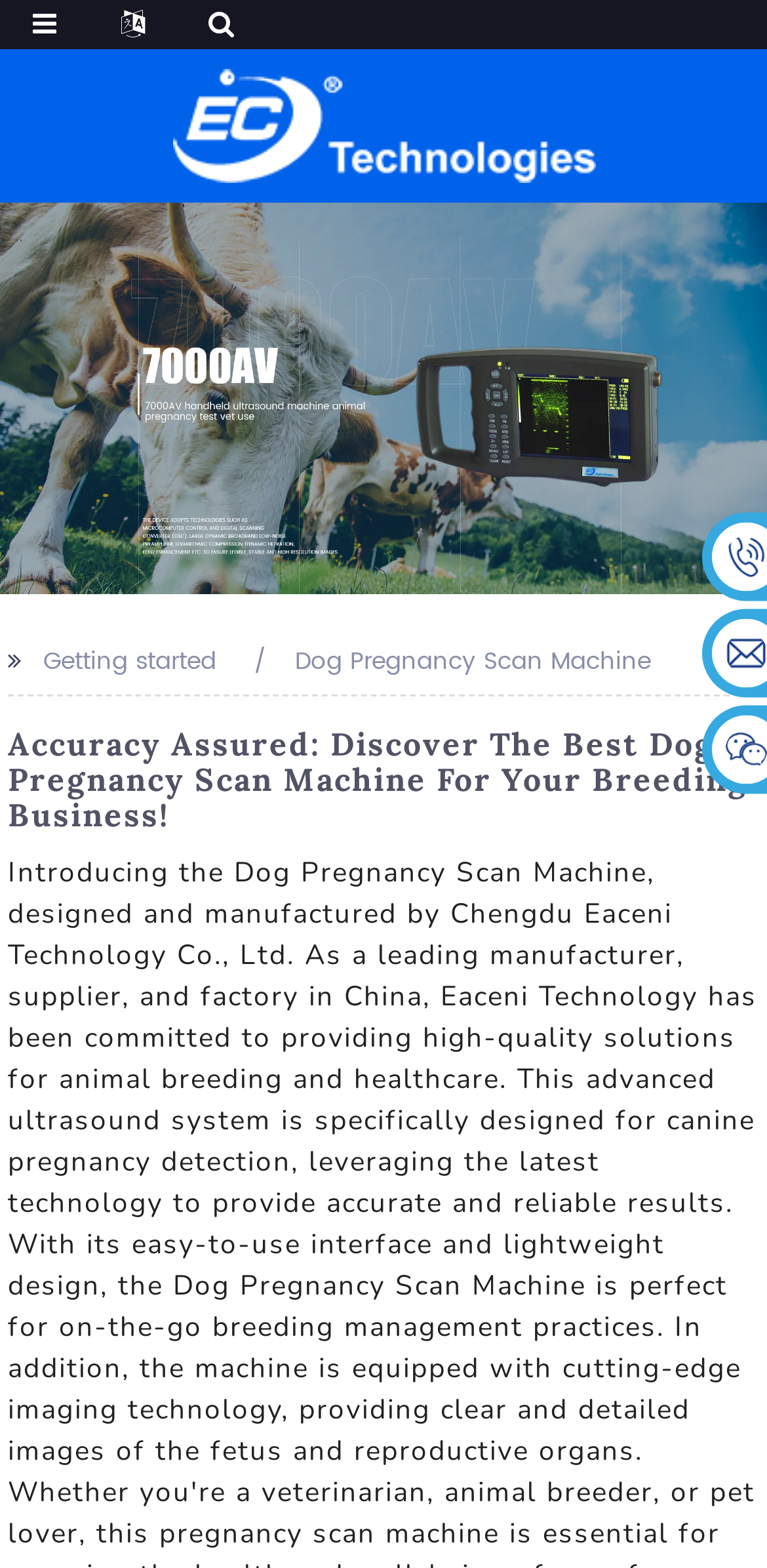What is the company's location?
Please answer the question with a detailed response using the information from the screenshot.

The meta description mentions that the company is 'China-based', which suggests that the company is located in China.